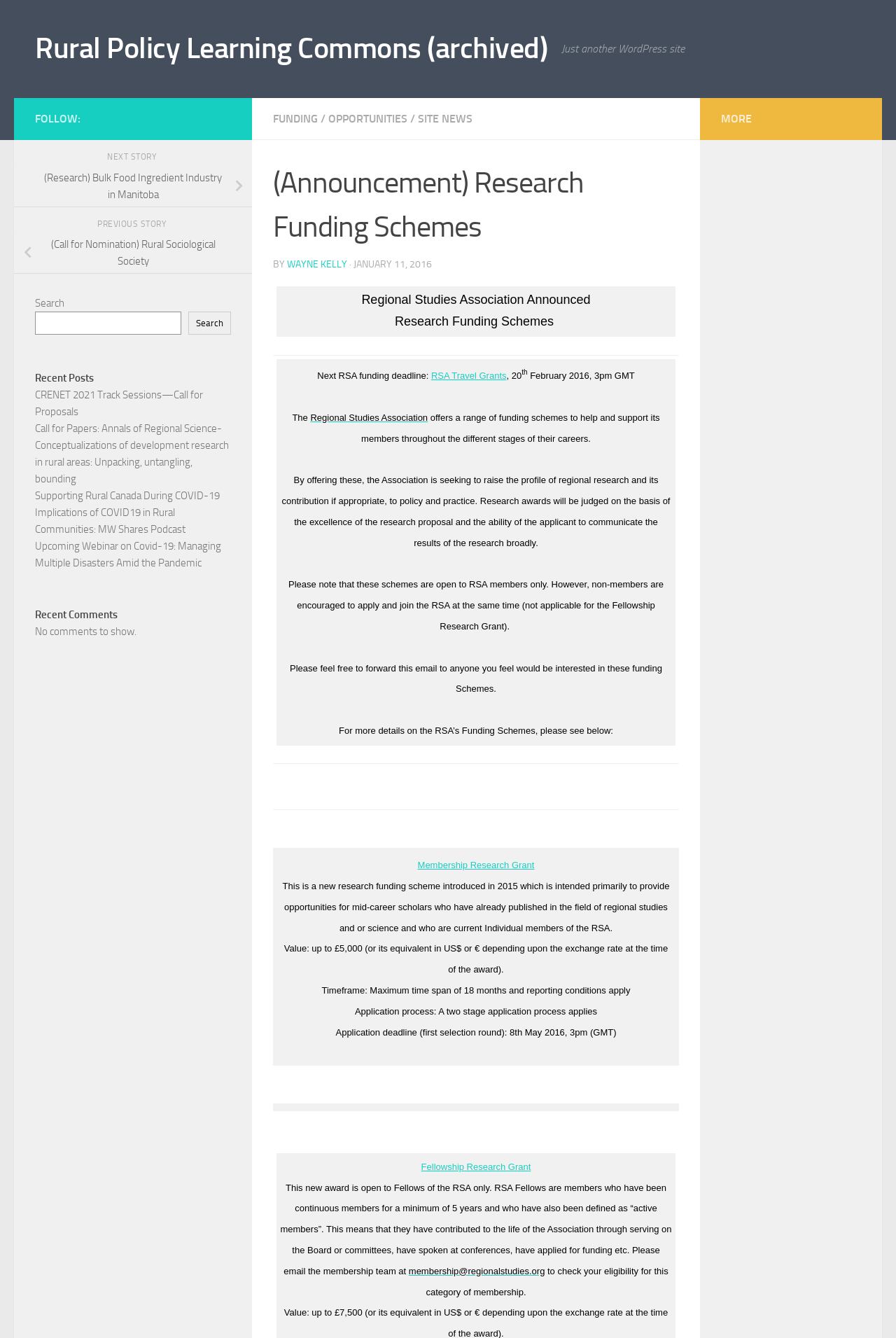Please find and report the bounding box coordinates of the element to click in order to perform the following action: "Read the 'Recent Posts'". The coordinates should be expressed as four float numbers between 0 and 1, in the format [left, top, right, bottom].

[0.039, 0.276, 0.258, 0.289]